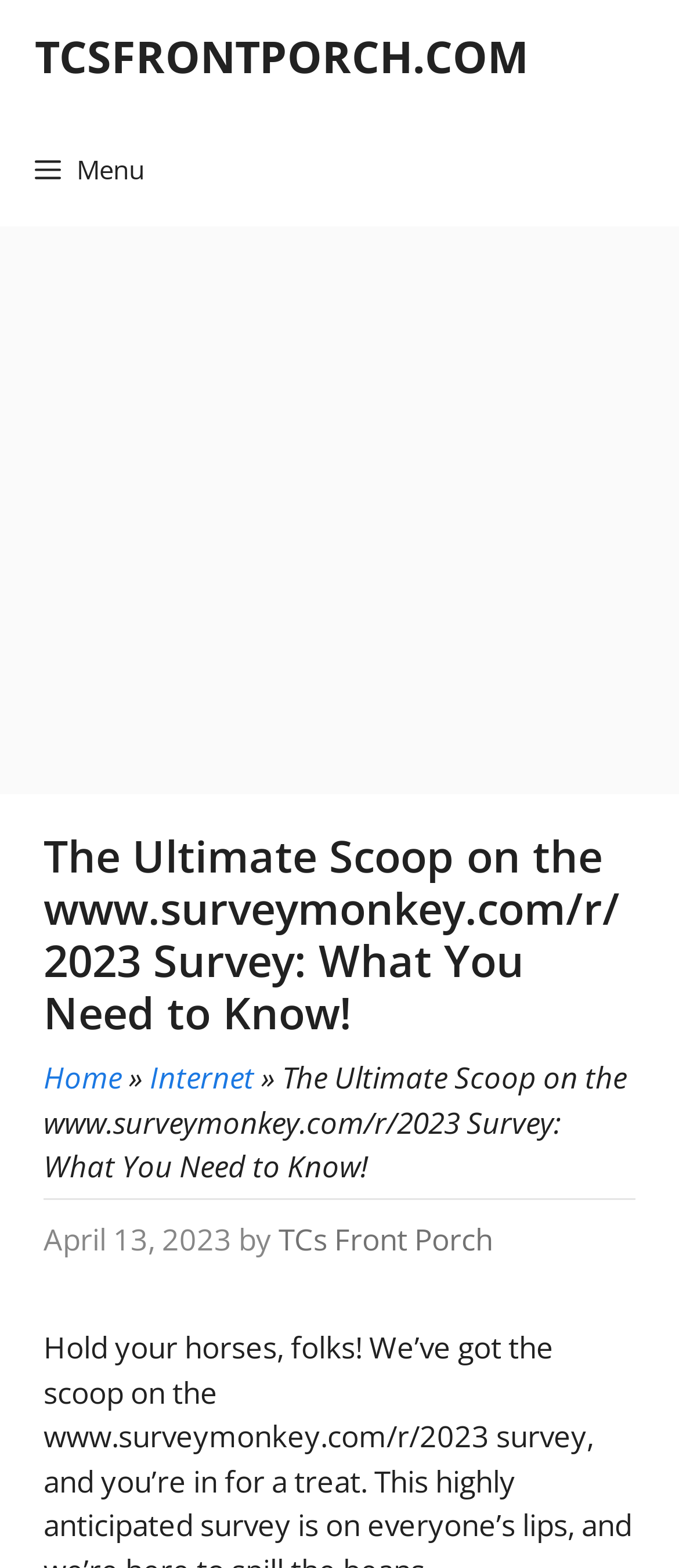Find the bounding box coordinates corresponding to the UI element with the description: "aria-label="Advertisement" name="aswift_1" title="Advertisement"". The coordinates should be formatted as [left, top, right, bottom], with values as floats between 0 and 1.

[0.0, 0.144, 1.0, 0.505]